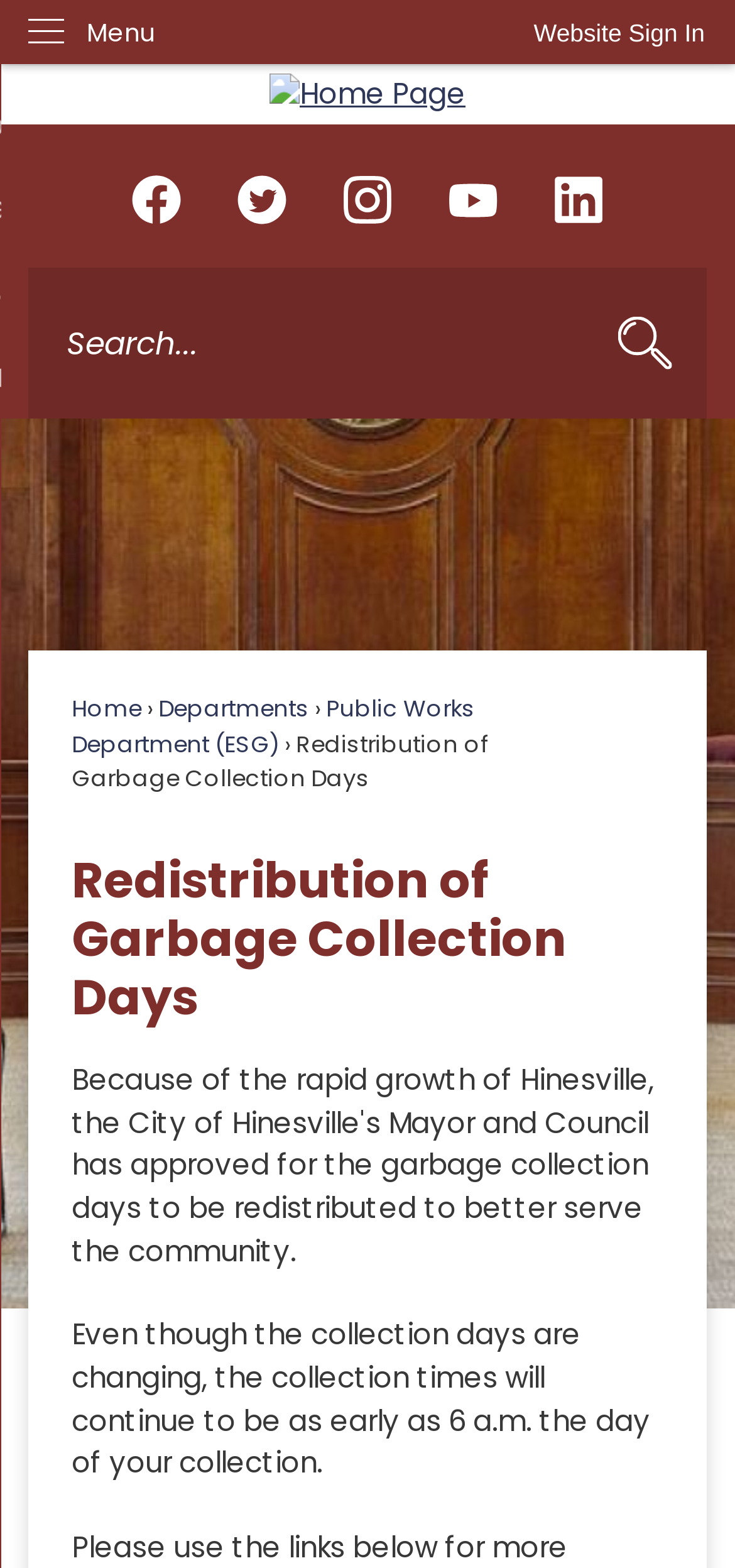Please locate the bounding box coordinates of the region I need to click to follow this instruction: "Visit the Facebook page".

[0.18, 0.112, 0.247, 0.143]